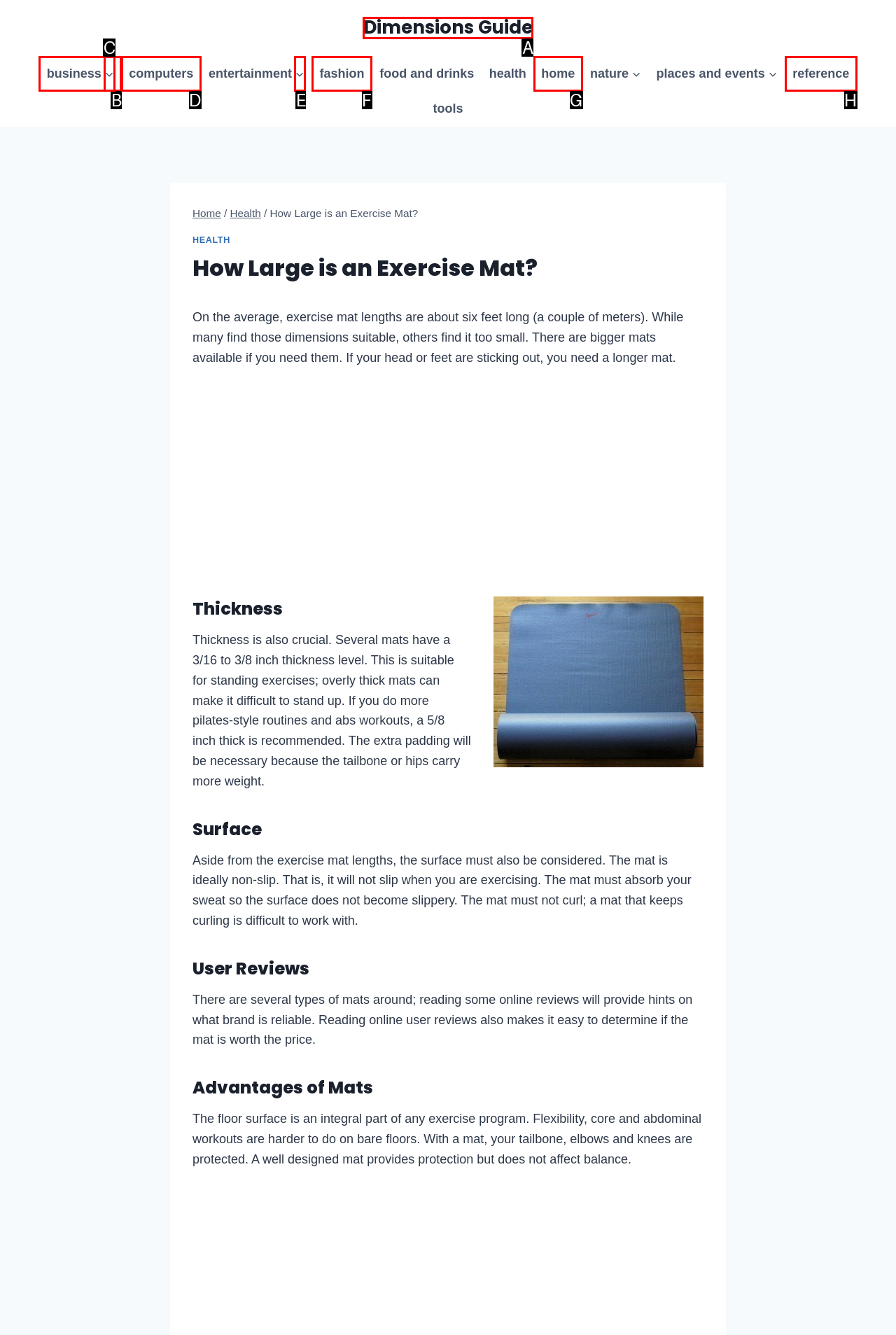Choose the HTML element to click for this instruction: Click on the 'Dimensions Guide' link Answer with the letter of the correct choice from the given options.

A